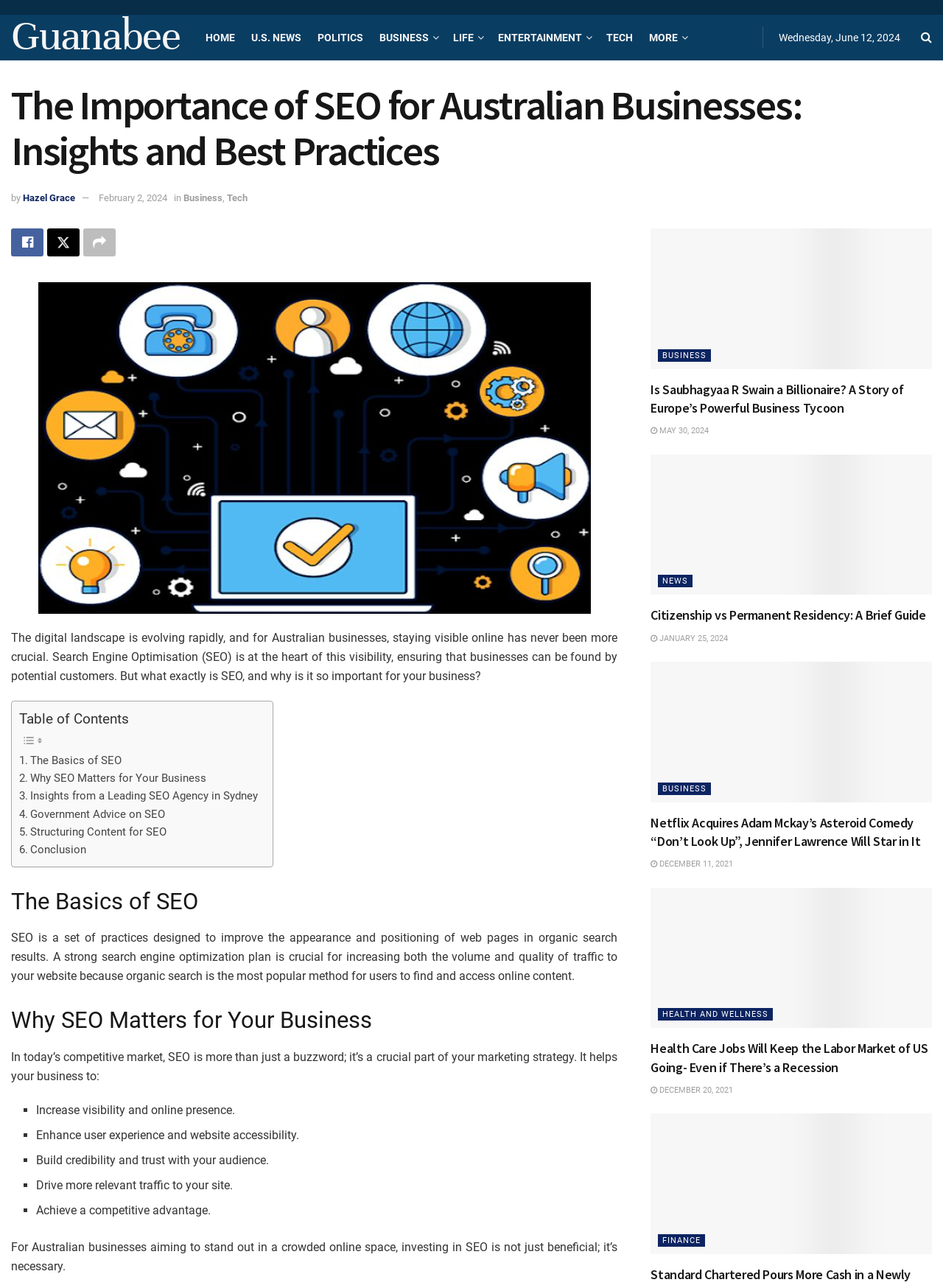Find the bounding box coordinates for the HTML element described as: "Hazel Grace". The coordinates should consist of four float values between 0 and 1, i.e., [left, top, right, bottom].

[0.024, 0.149, 0.08, 0.158]